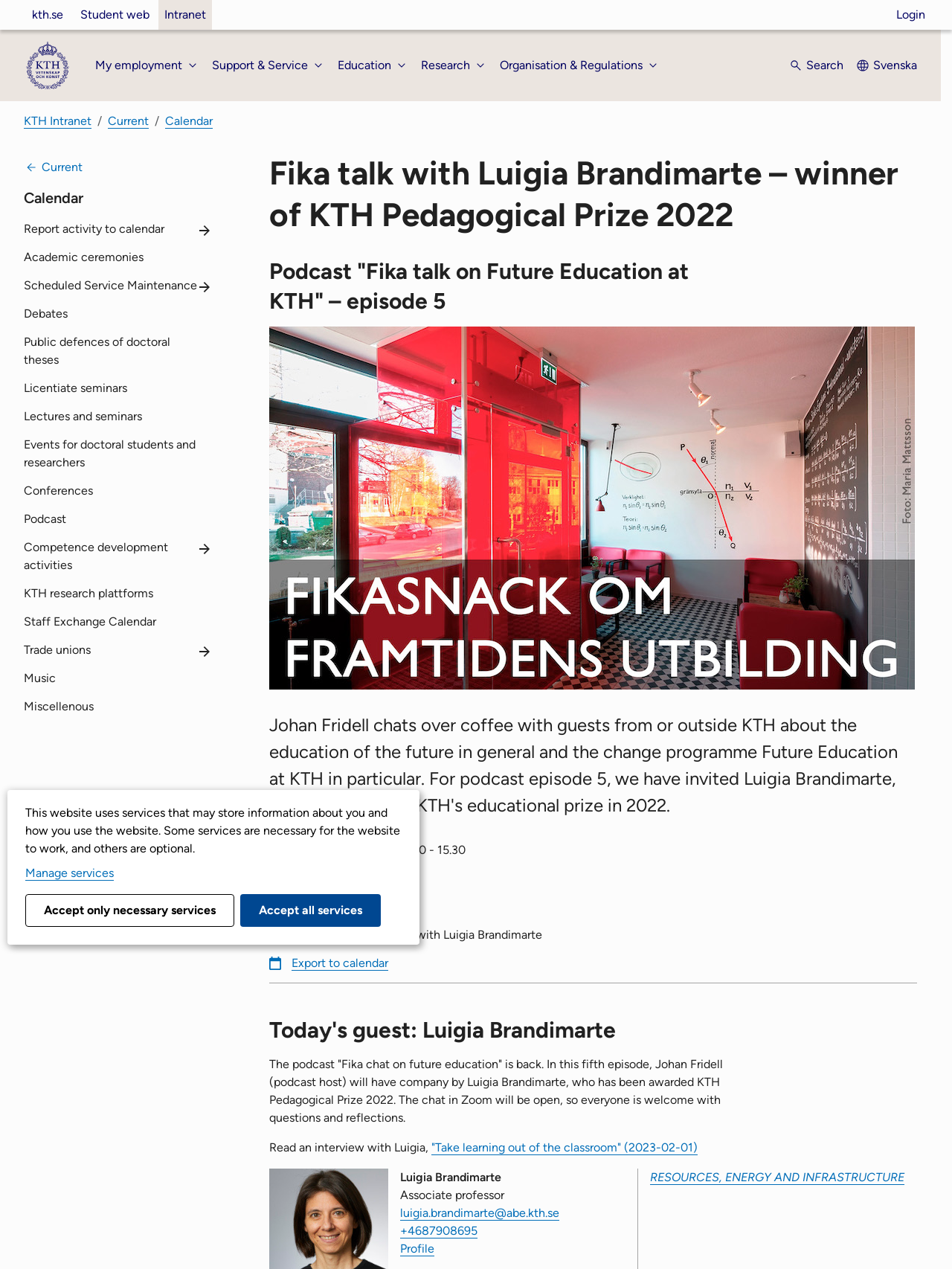Who is the host of the podcast?
Provide an in-depth and detailed explanation in response to the question.

I found the answer by looking at the text 'Johan Fridell with Luigia Brandimarte' which indicates that Johan Fridell is the host of the podcast.